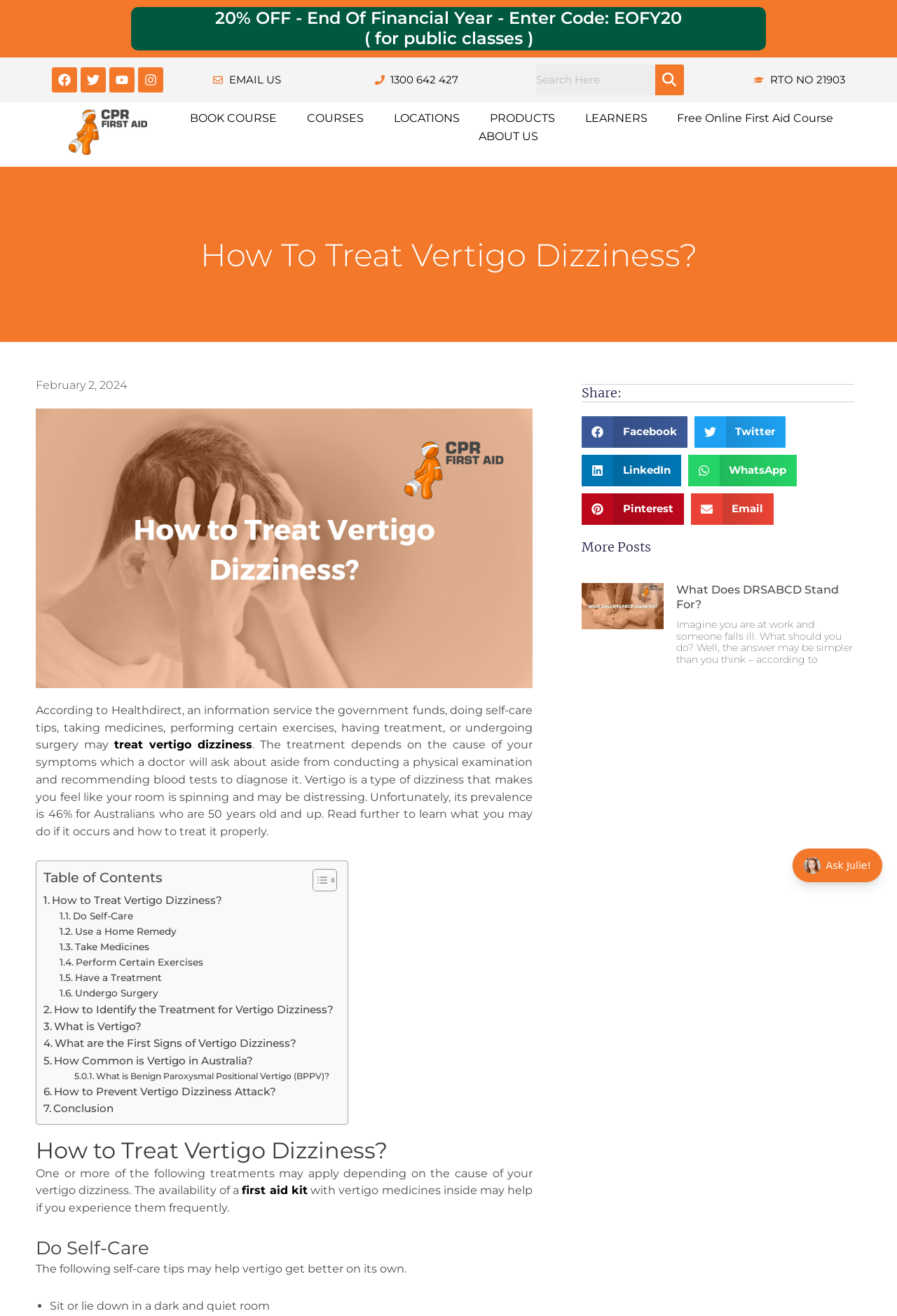Please identify the bounding box coordinates of where to click in order to follow the instruction: "Share on Facebook".

[0.649, 0.316, 0.766, 0.34]